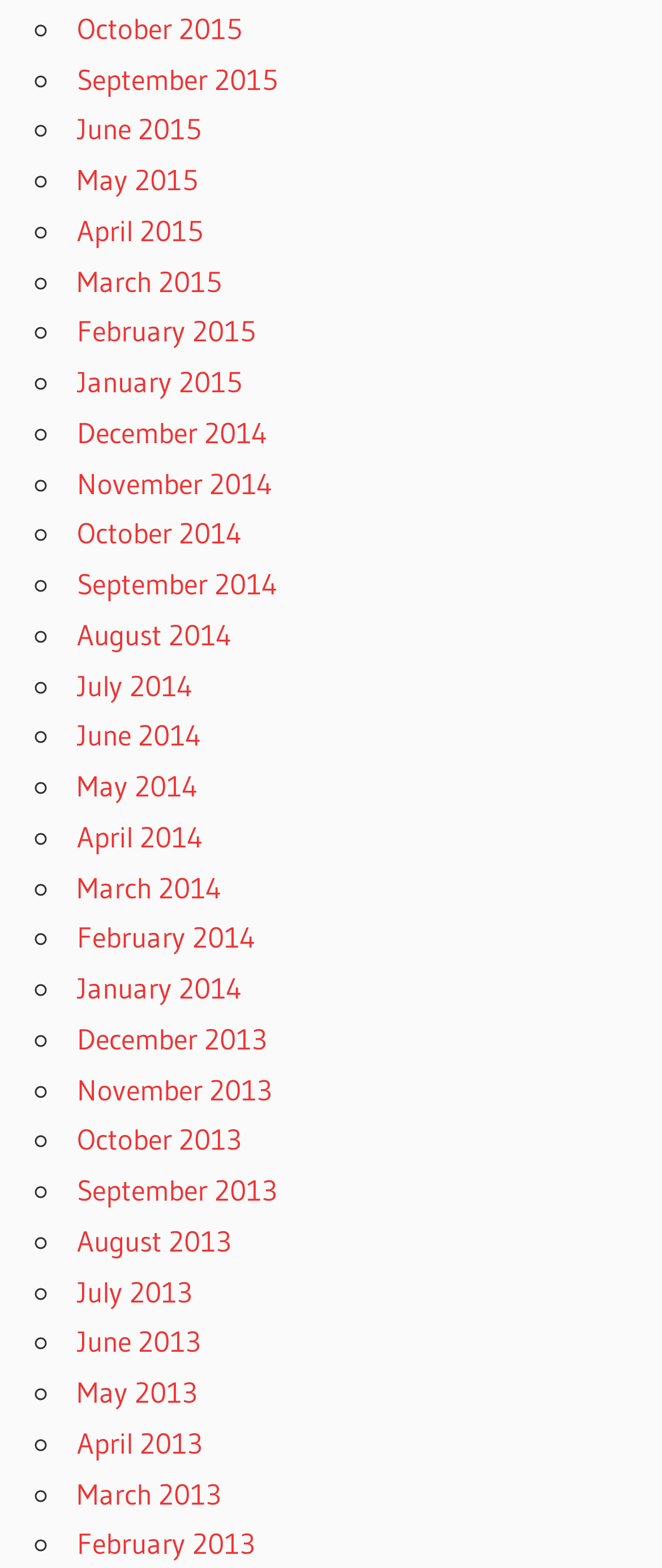Specify the bounding box coordinates for the region that must be clicked to perform the given instruction: "View March 2015".

[0.116, 0.168, 0.334, 0.19]